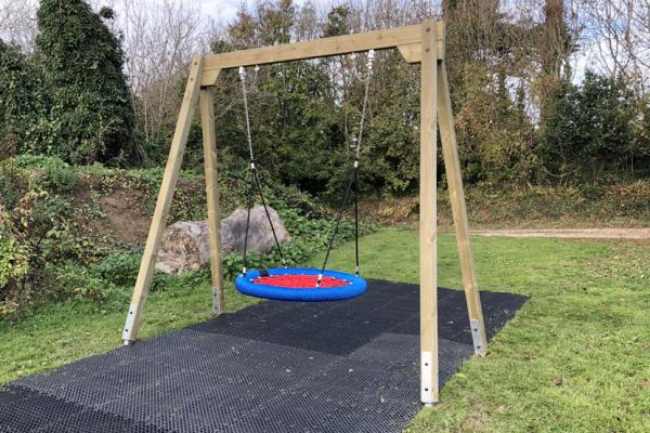Explain in detail what you see in the image.

The image showcases a vibrant, circular swing suspended from a sturdy wooden frame, designed for outdoor play. The swing features a blue outer ring with a red interior, adding a pop of color against the backdrop of a lush green lawn. Below the swing, a textured black mat provides a safe landing area, enhancing the play space's safety and comfort. The swing's frame is firmly anchored to the ground, suggesting durability and stability, while the surrounding foliage and rocks hint at a serene natural setting. This inviting scene captures the essence of childhood fun and the joy of outdoor activity.